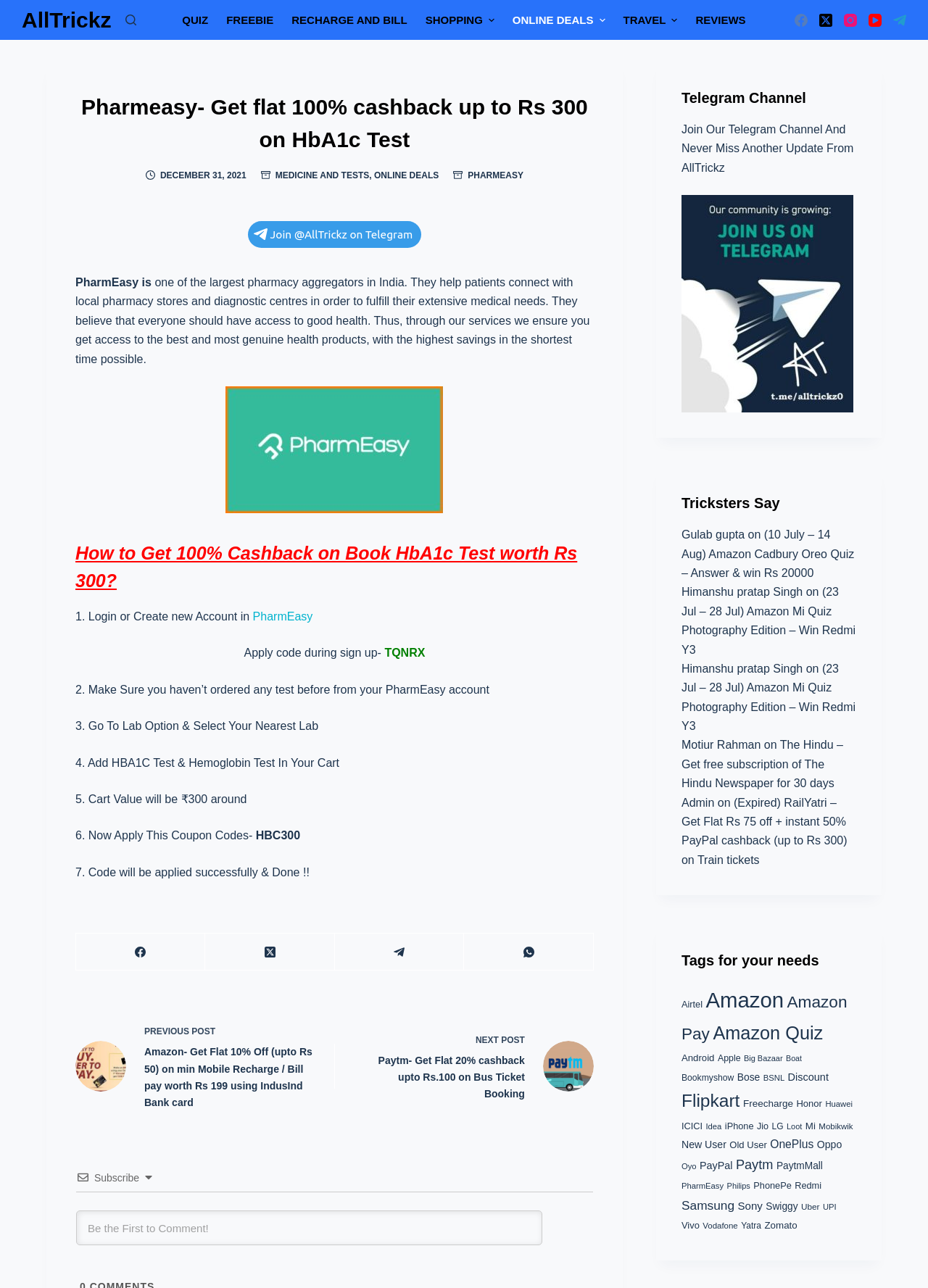Answer the question in a single word or phrase:
What is the name of the pharmacy aggregator?

PharmEasy